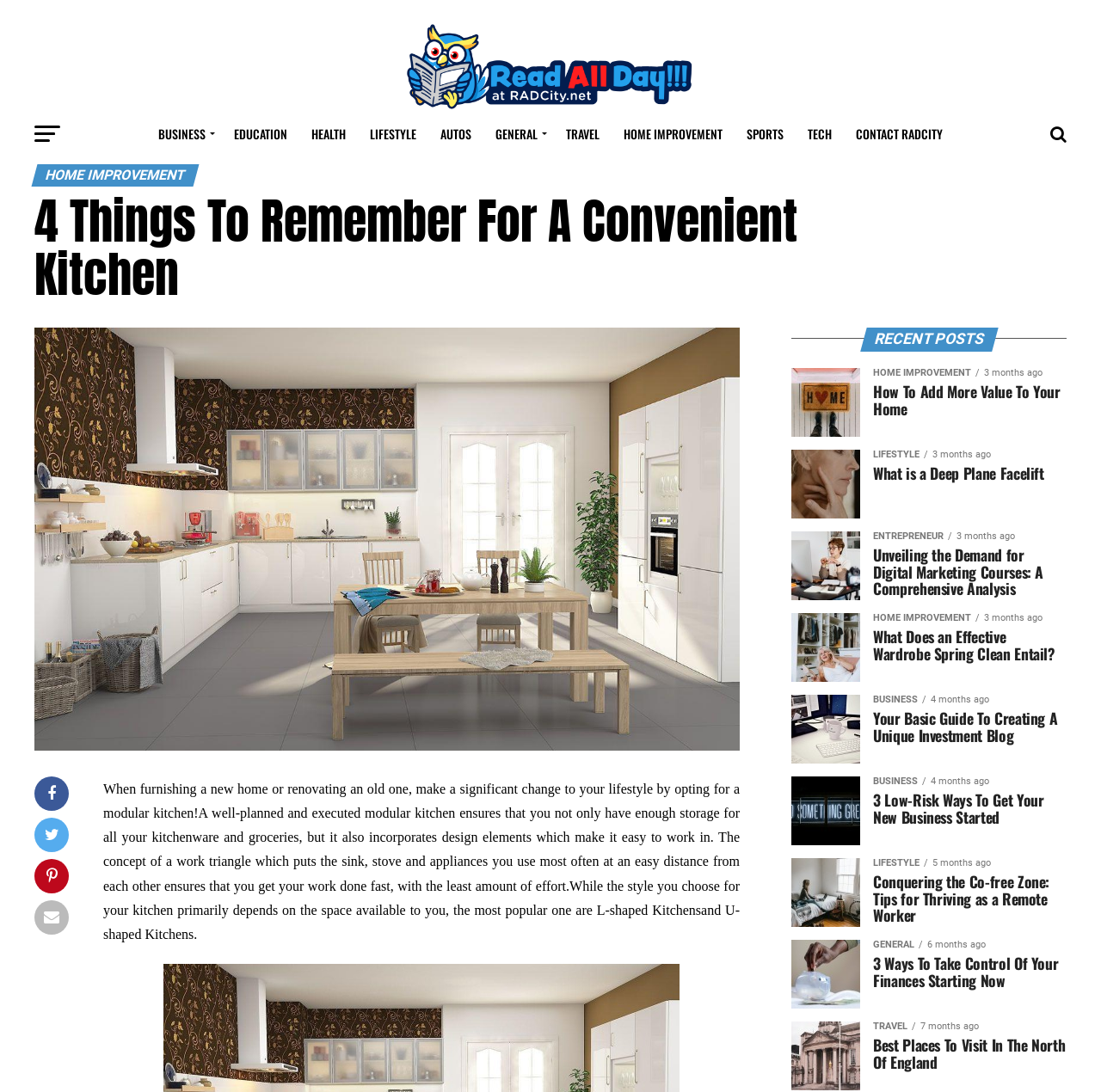Generate an in-depth caption that captures all aspects of the webpage.

This webpage is about home improvement, specifically focusing on modular kitchens. At the top, there is a section with multiple links to various categories, including BUSINESS, EDUCATION, HEALTH, LIFESTYLE, and more. Below this section, there is a header with the title "HOME IMPROVEMENT" and a subheading "4 Things To Remember For A Convenient Kitchen". 

To the right of the header, there is an image related to the article. The main content of the article is a block of text that discusses the benefits of a modular kitchen, including its ability to provide ample storage and incorporate design elements that make it easy to work in. The text also mentions the concept of a work triangle and popular kitchen styles such as L-shaped and U-shaped kitchens.

On the right side of the page, there is a section titled "RECENT POSTS" with multiple headings linking to other articles. These articles cover a range of topics, including adding value to a home, digital marketing courses, wardrobe spring cleaning, investment blogging, and more.